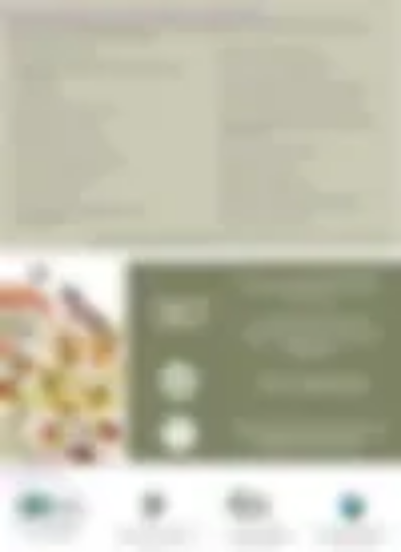What region is the flyer targeting?
Give a one-word or short-phrase answer derived from the screenshot.

Northwest Zone of Vermont